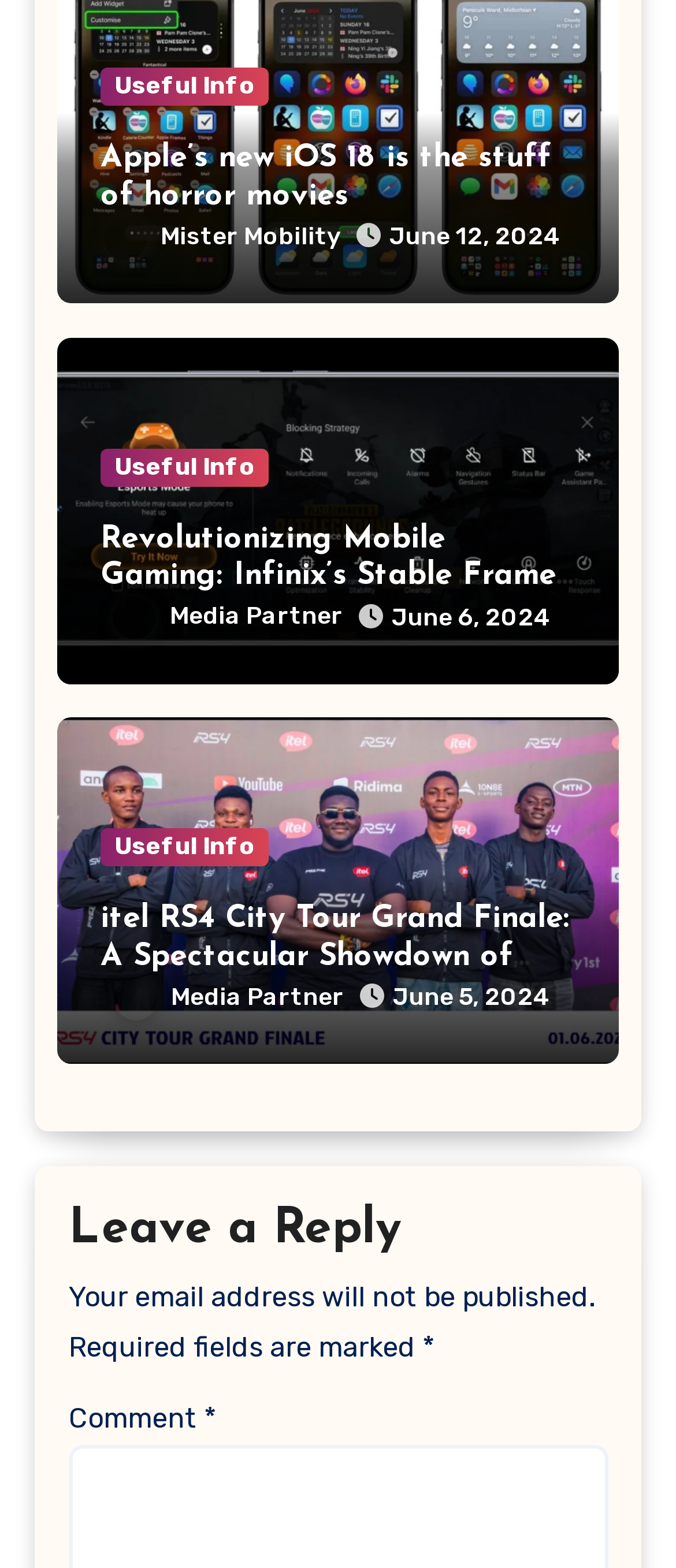What is the title of the first article?
Identify the answer in the screenshot and reply with a single word or phrase.

Apple’s new iOS 18